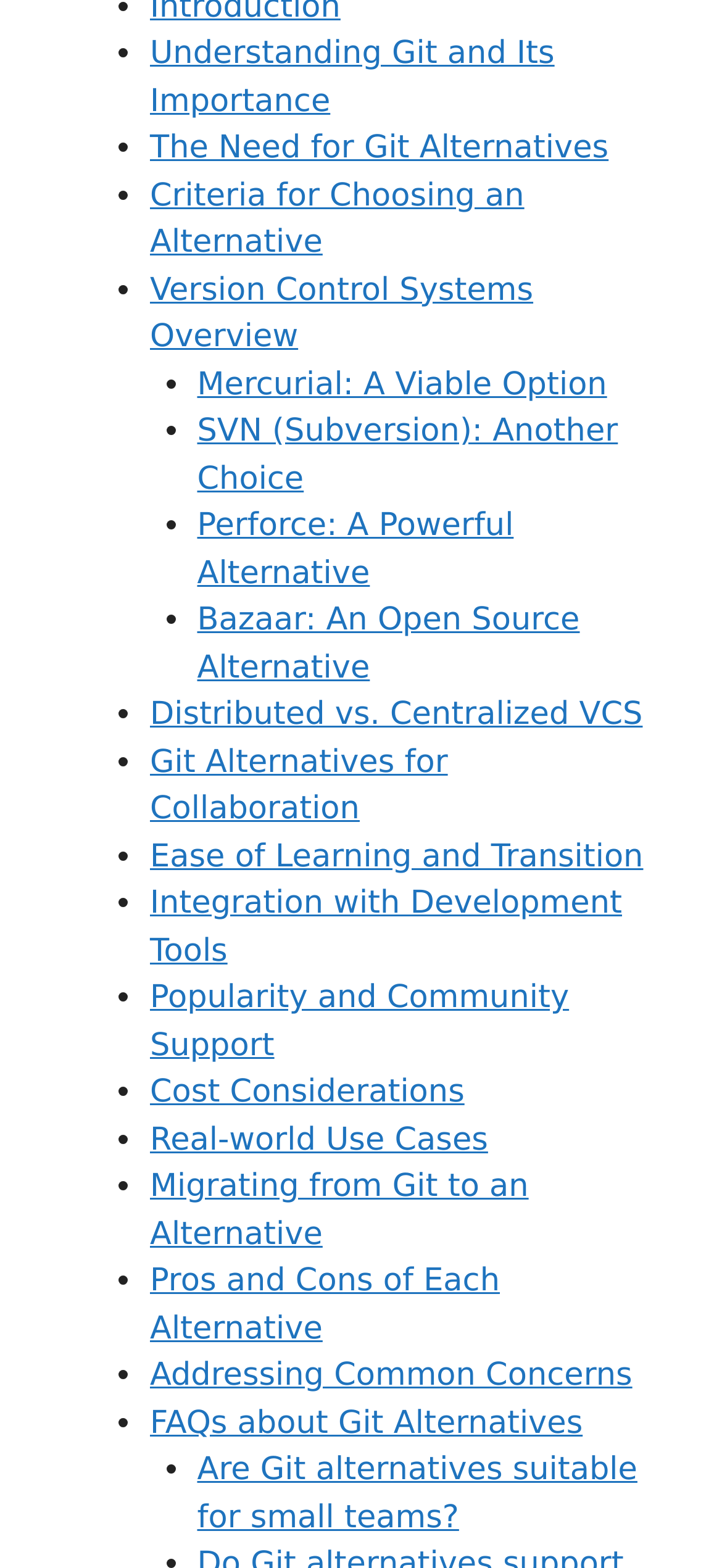Provide the bounding box coordinates of the HTML element described by the text: "Perforce: A Powerful Alternative".

[0.273, 0.324, 0.711, 0.378]